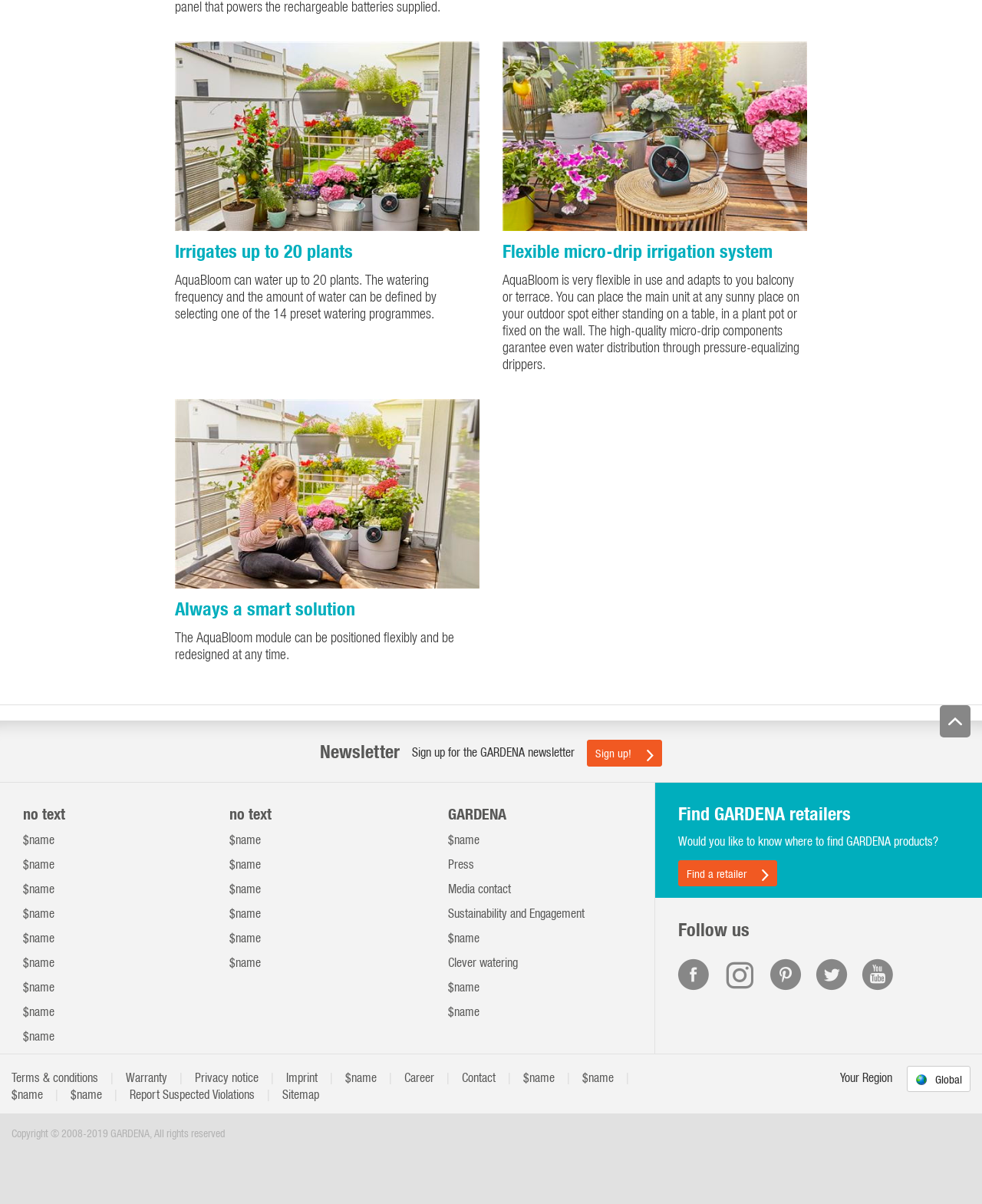What is the type of irrigation system?
Using the information from the image, give a concise answer in one word or a short phrase.

Micro-drip